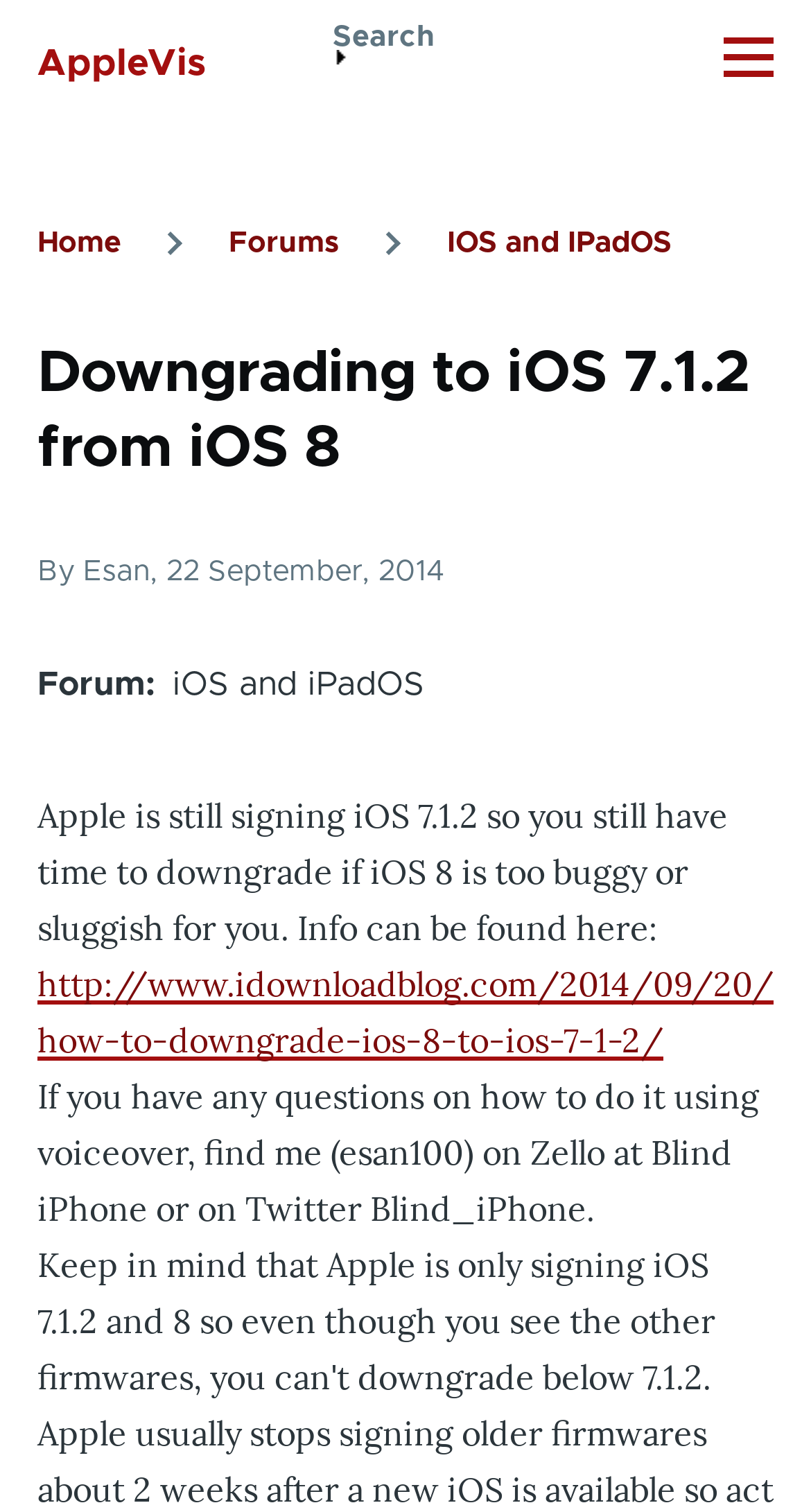Locate the bounding box coordinates of the element that should be clicked to execute the following instruction: "Visit the 'Forums'".

[0.282, 0.151, 0.418, 0.171]